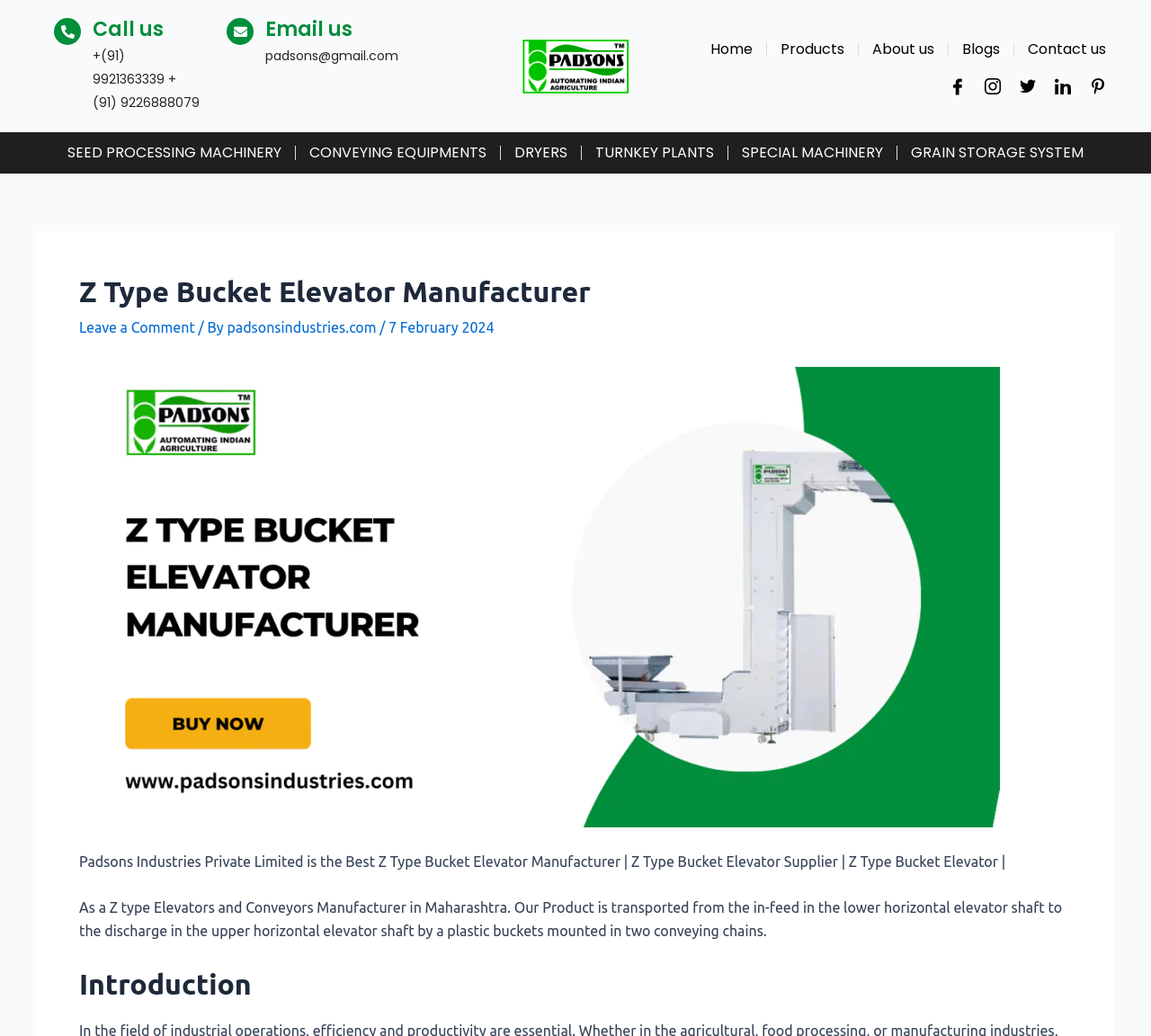For the element described, predict the bounding box coordinates as (top-left x, top-left y, bottom-right x, bottom-right y). All values should be between 0 and 1. Element description: Blogs

[0.836, 0.036, 0.869, 0.058]